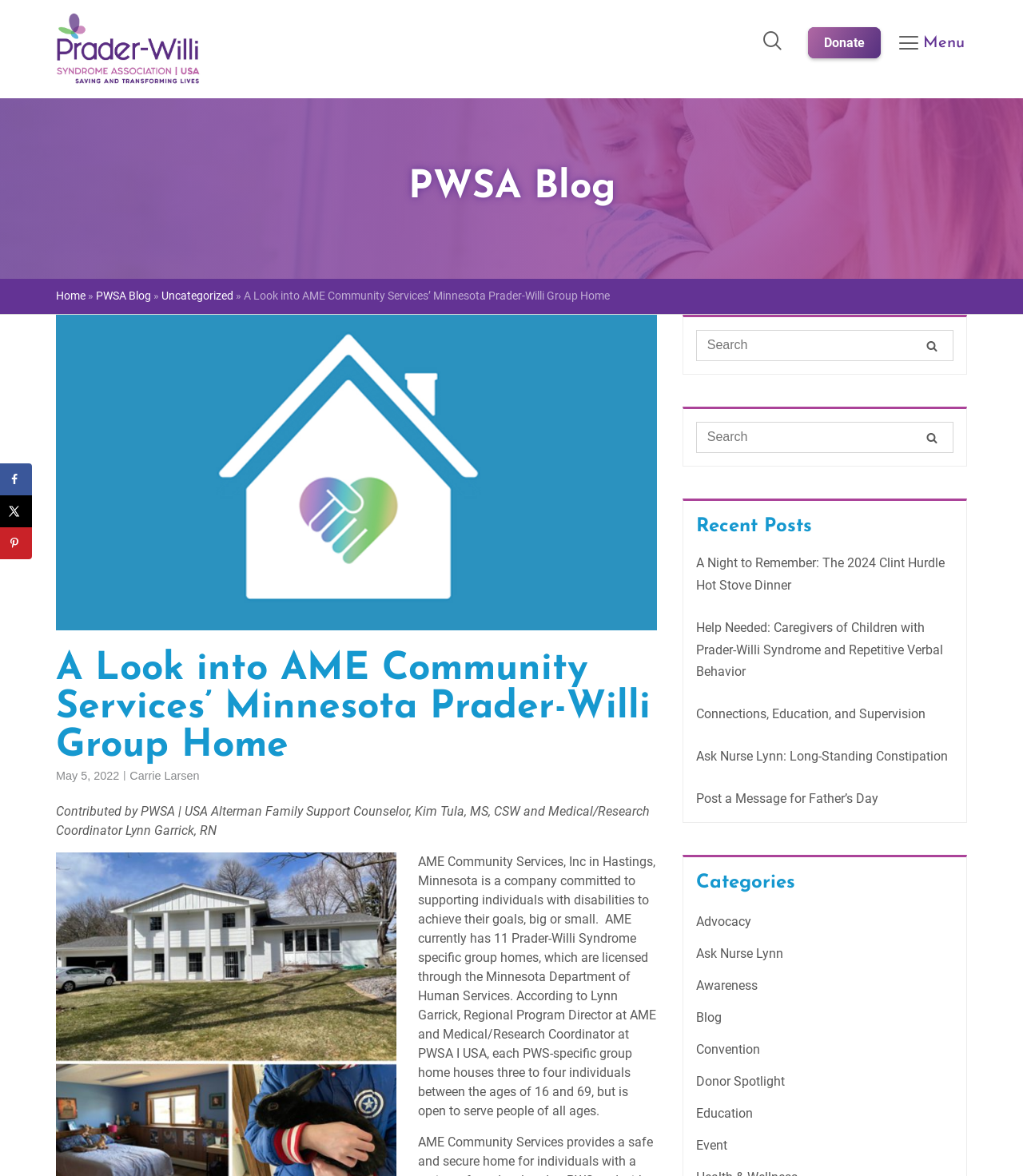Using the element description: "aria-label="Search for" name="s" placeholder="Search"", determine the bounding box coordinates for the specified UI element. The coordinates should be four float numbers between 0 and 1, [left, top, right, bottom].

[0.68, 0.359, 0.932, 0.385]